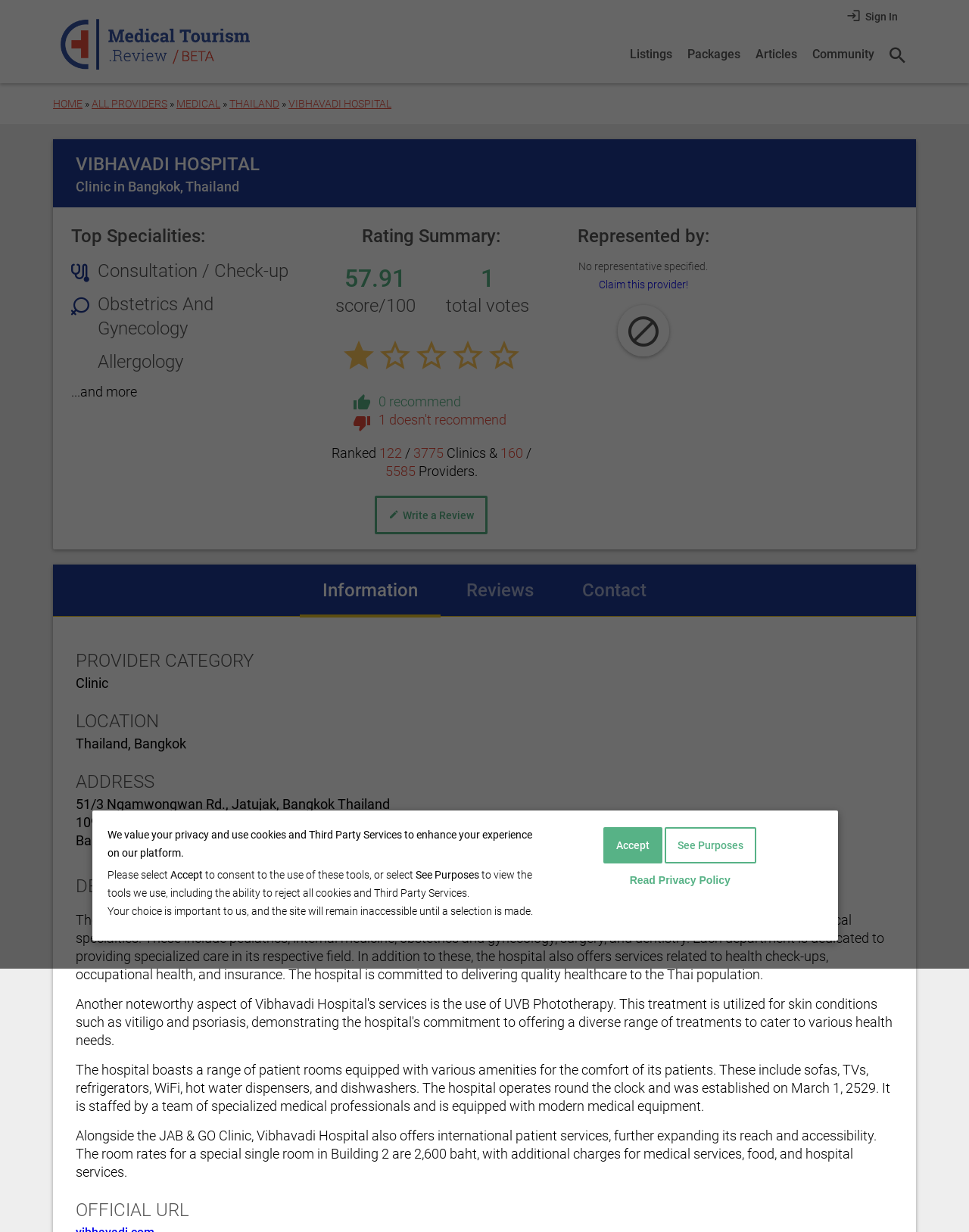Bounding box coordinates are given in the format (top-left x, top-left y, bottom-right x, bottom-right y). All values should be floating point numbers between 0 and 1. Provide the bounding box coordinate for the UI element described as: Blog

None